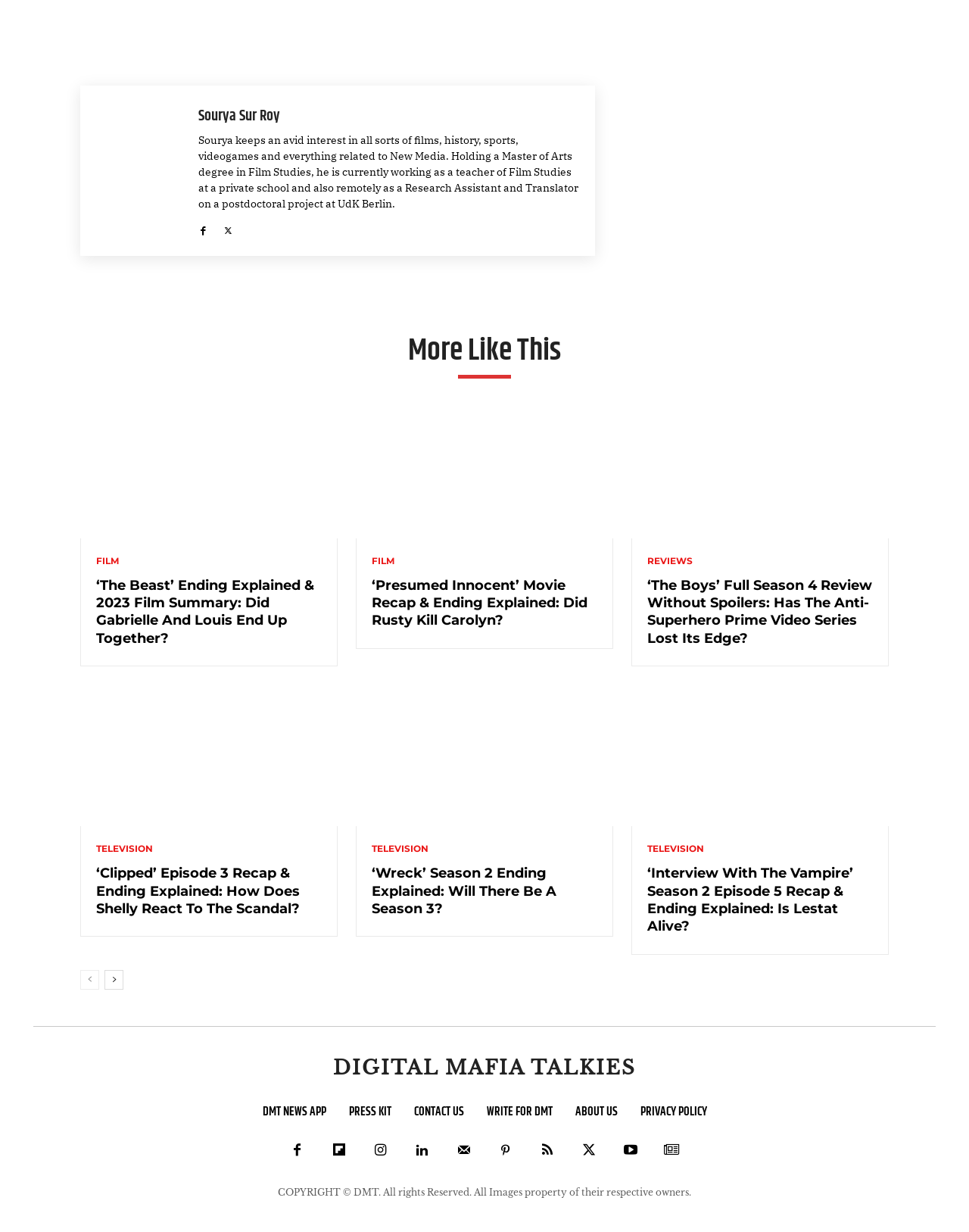What categories of articles are available on this webpage?
Kindly answer the question with as much detail as you can.

The webpage has headings and links categorized into Film, Reviews, and Television, indicating that the webpage provides articles and summaries related to these categories.